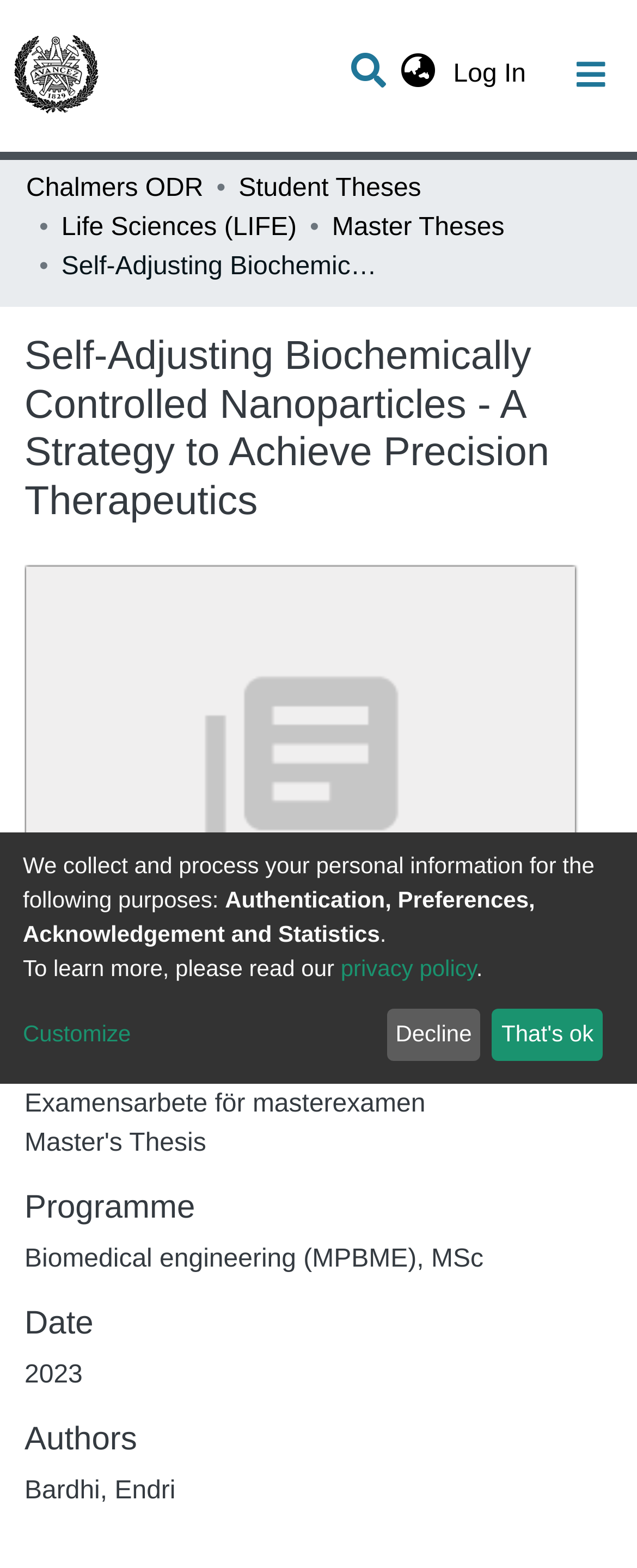What is the name of the repository?
Please answer the question with a detailed and comprehensive explanation.

I looked at the navigation bar and found a link called 'Repository logo', but it doesn't provide the name of the repository. Therefore, I couldn't find the answer on this webpage.